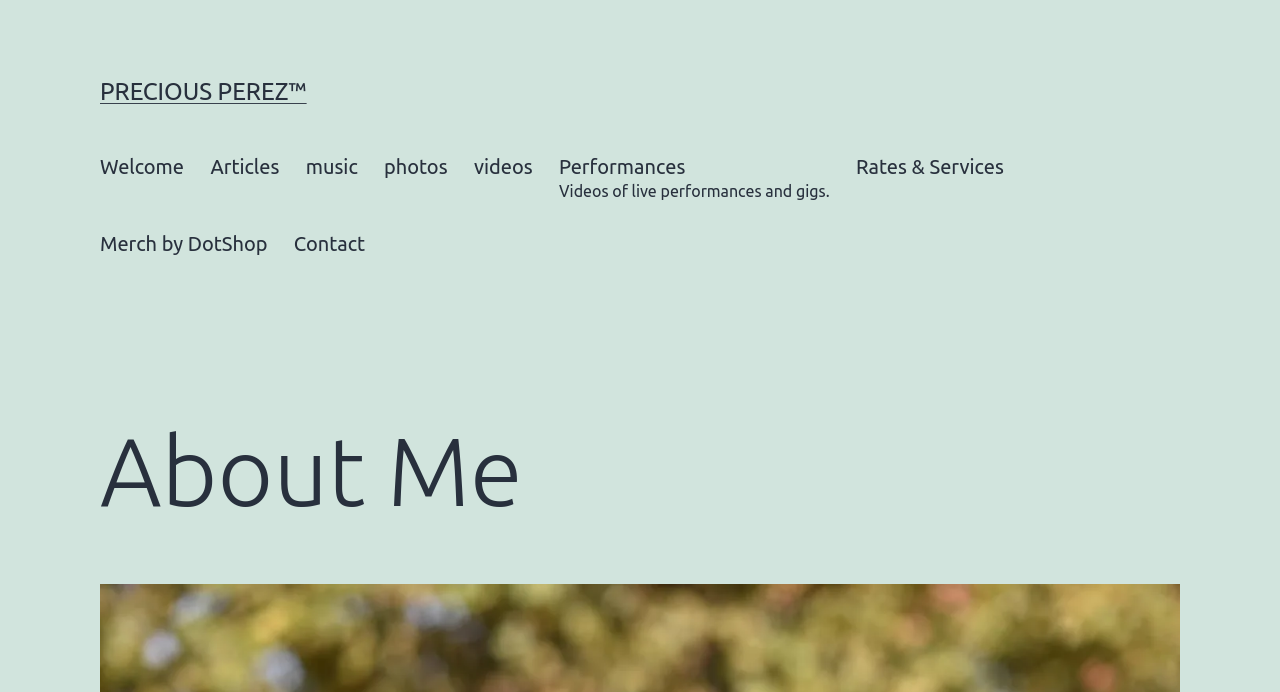Please determine the bounding box coordinates of the element's region to click in order to carry out the following instruction: "view performances videos". The coordinates should be four float numbers between 0 and 1, i.e., [left, top, right, bottom].

[0.427, 0.205, 0.658, 0.316]